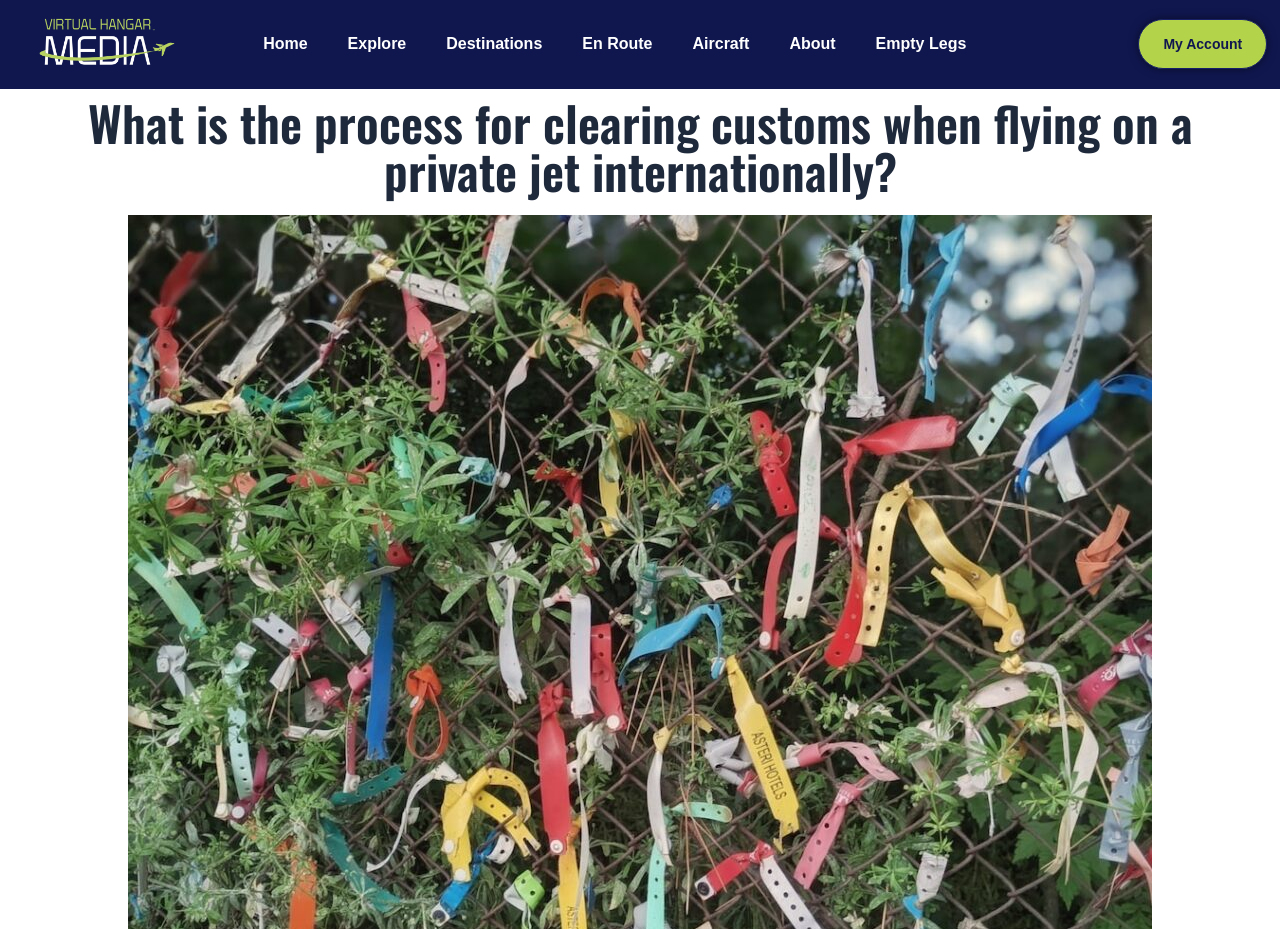What is the purpose of the 'My Account' button?
Answer briefly with a single word or phrase based on the image.

Account management